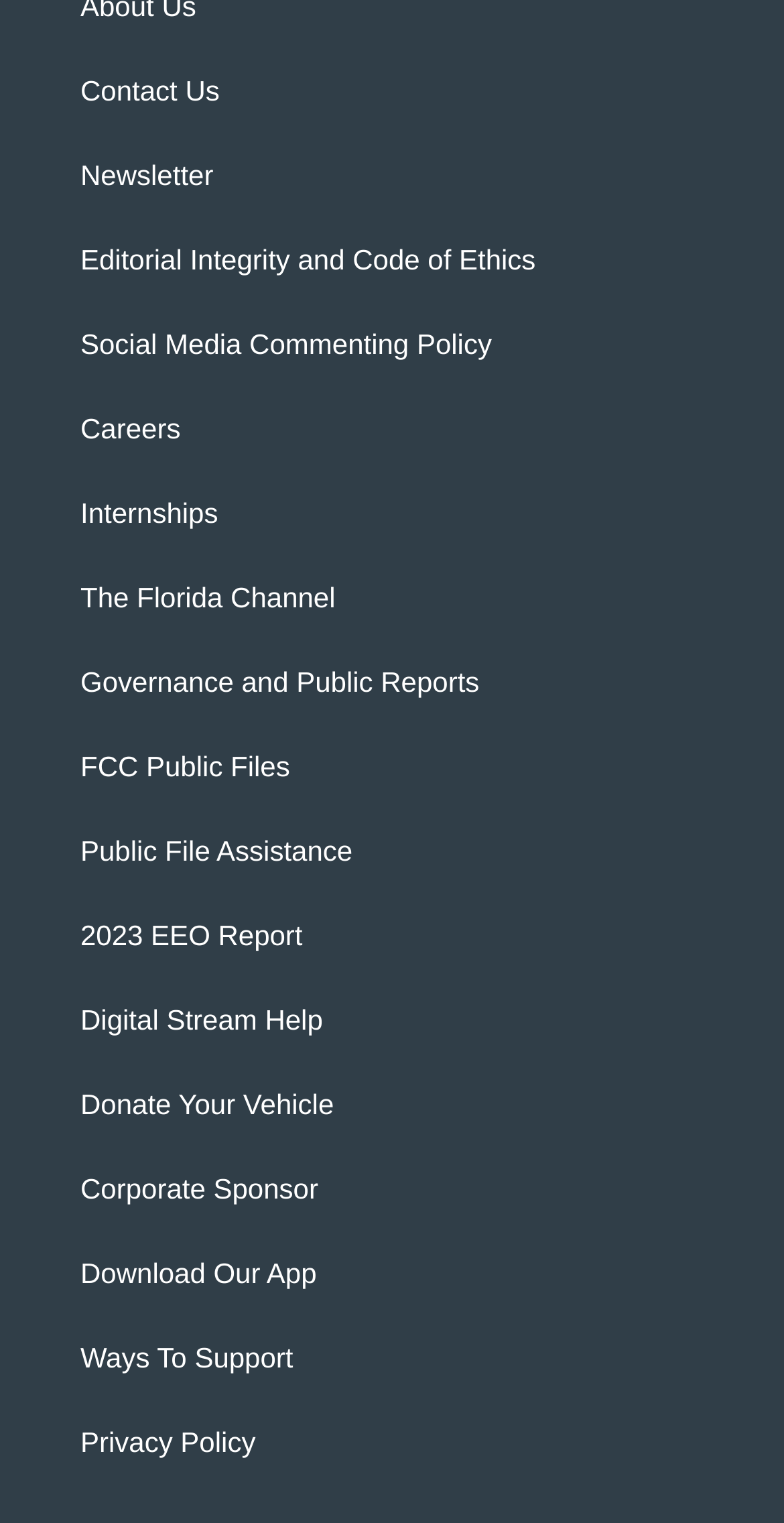How many links are on the webpage?
Using the image as a reference, answer the question with a short word or phrase.

18